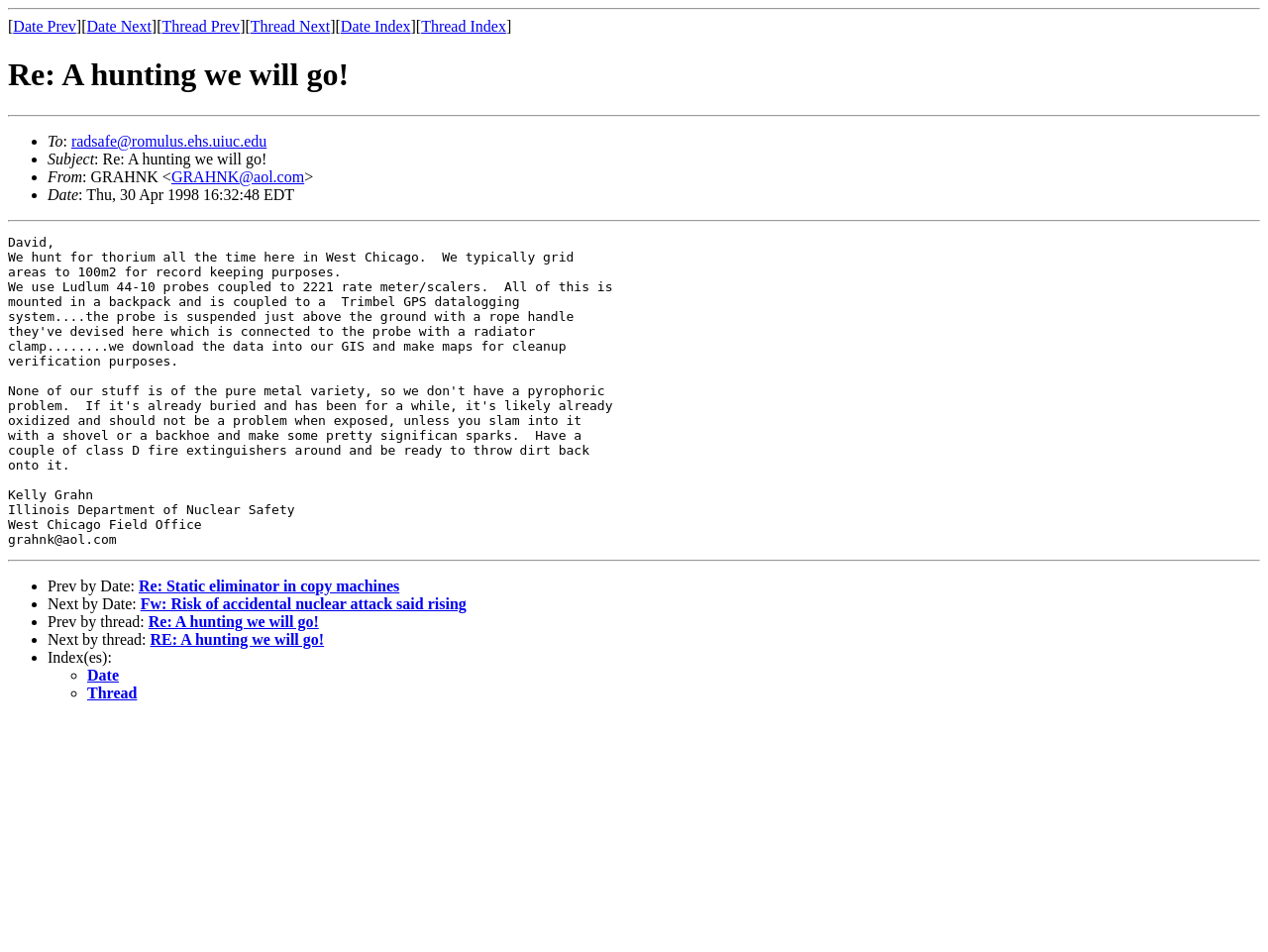Identify the bounding box coordinates for the region to click in order to carry out this instruction: "Go to next date". Provide the coordinates using four float numbers between 0 and 1, formatted as [left, top, right, bottom].

[0.068, 0.019, 0.119, 0.036]